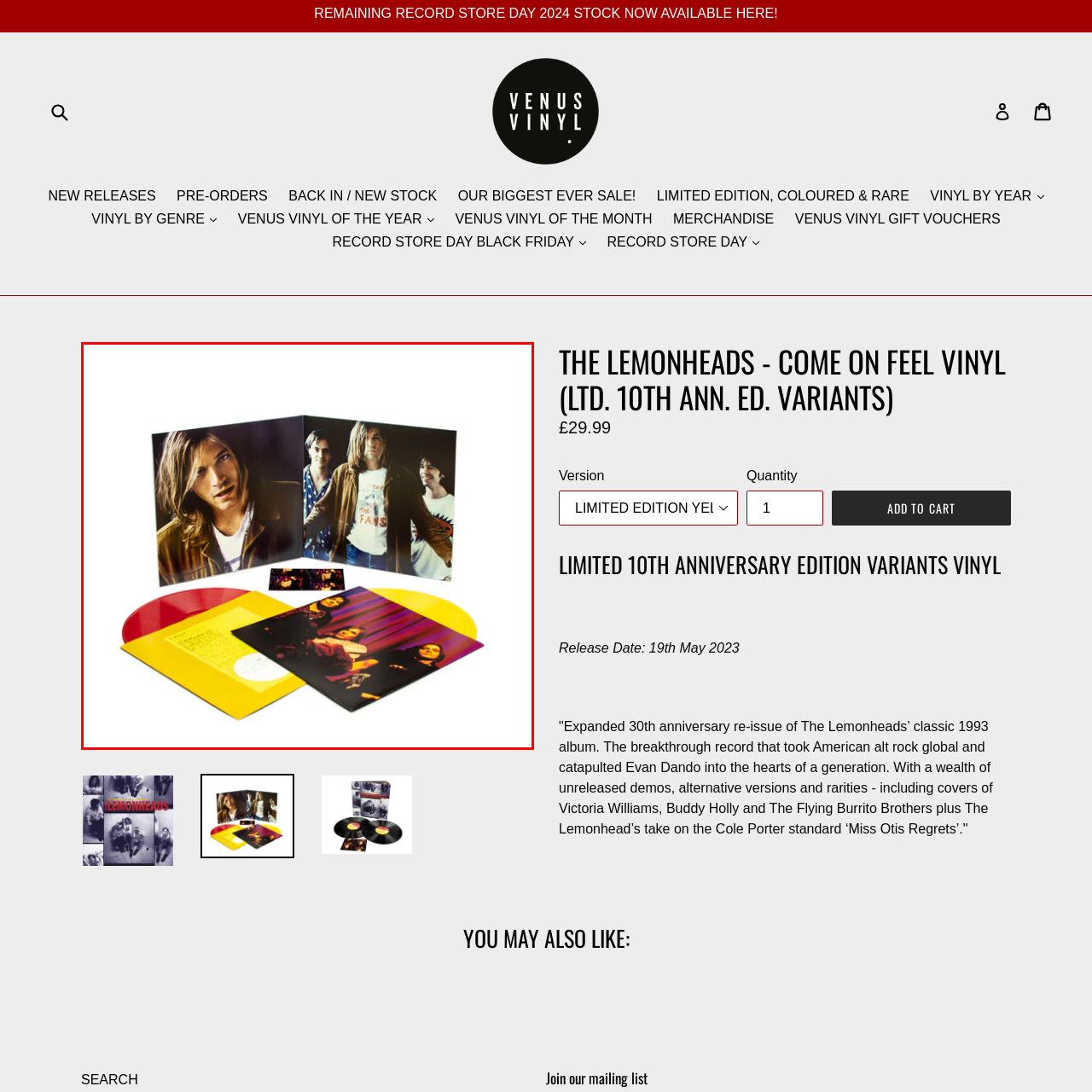What is the retail price of the limited edition release?
Examine the portion of the image surrounded by the red bounding box and deliver a detailed answer to the question.

The caption explicitly states that the limited edition release retails at £29.99, making it a desirable collectible for fans and vinyl enthusiasts alike.